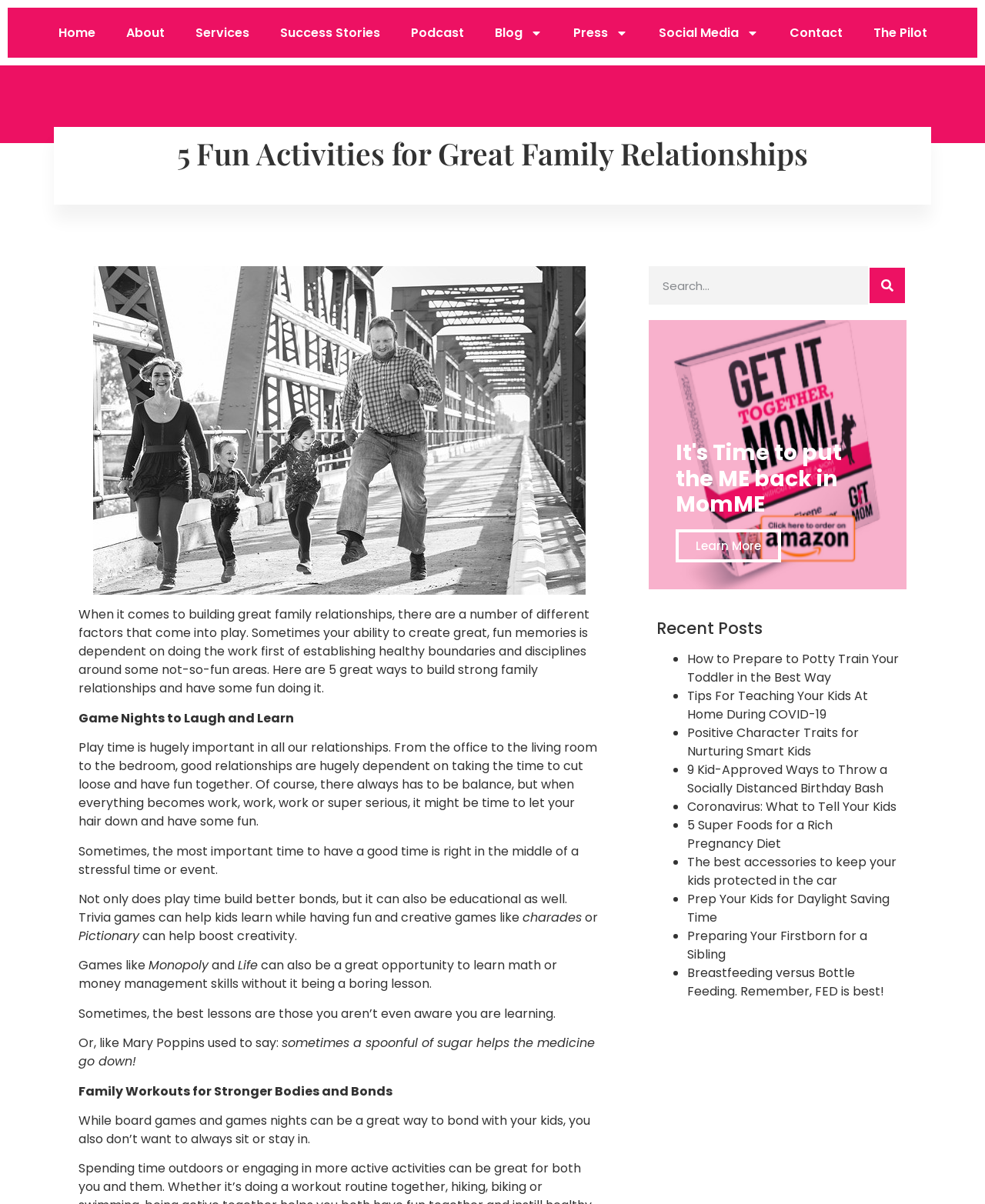Identify the bounding box of the HTML element described here: "educational". Provide the coordinates as four float numbers between 0 and 1: [left, top, right, bottom].

[0.456, 0.739, 0.529, 0.754]